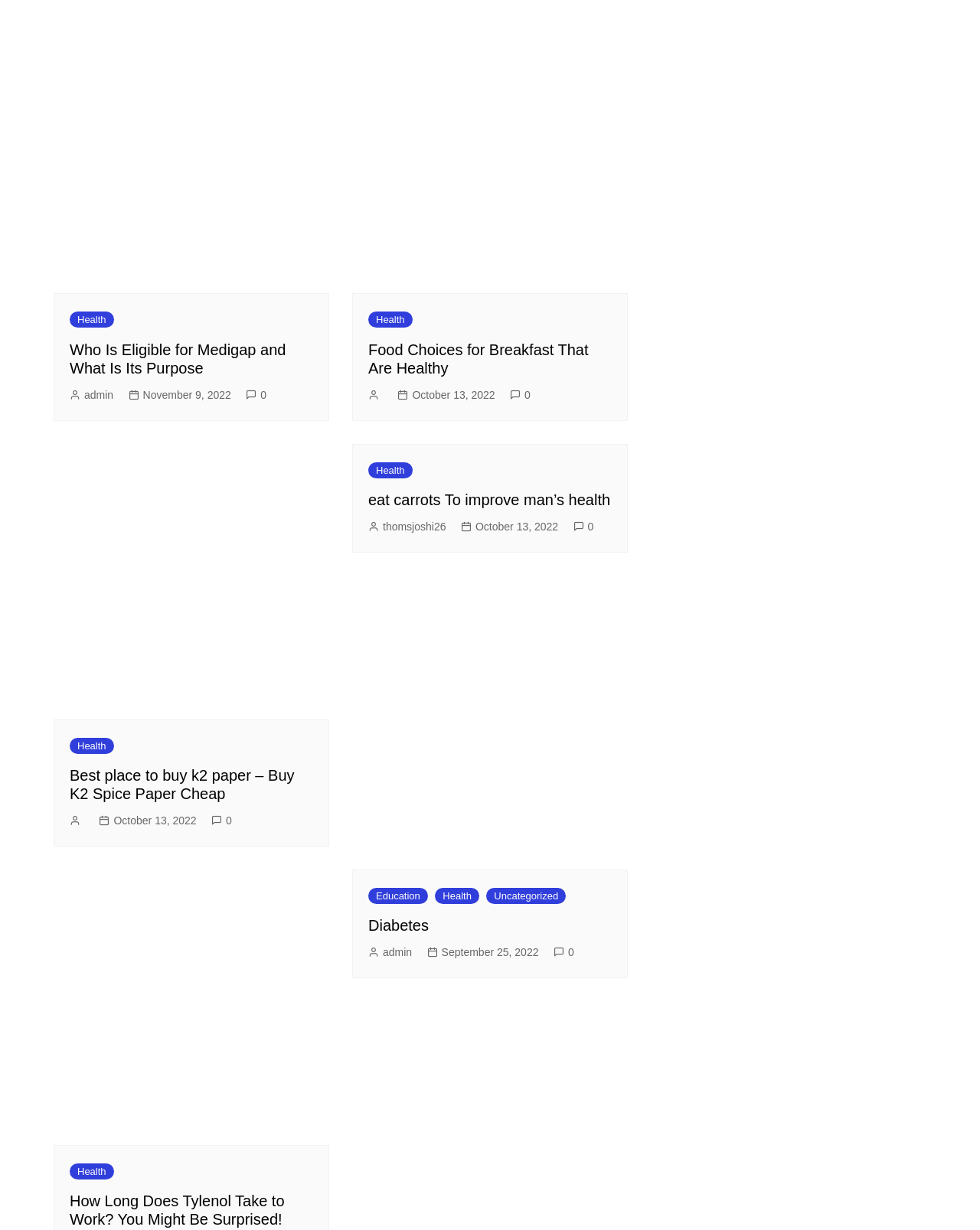What is the date of the second article?
Use the information from the image to give a detailed answer to the question.

The second article's date is mentioned as 'October 13, 2022' in the link with the icon ''.